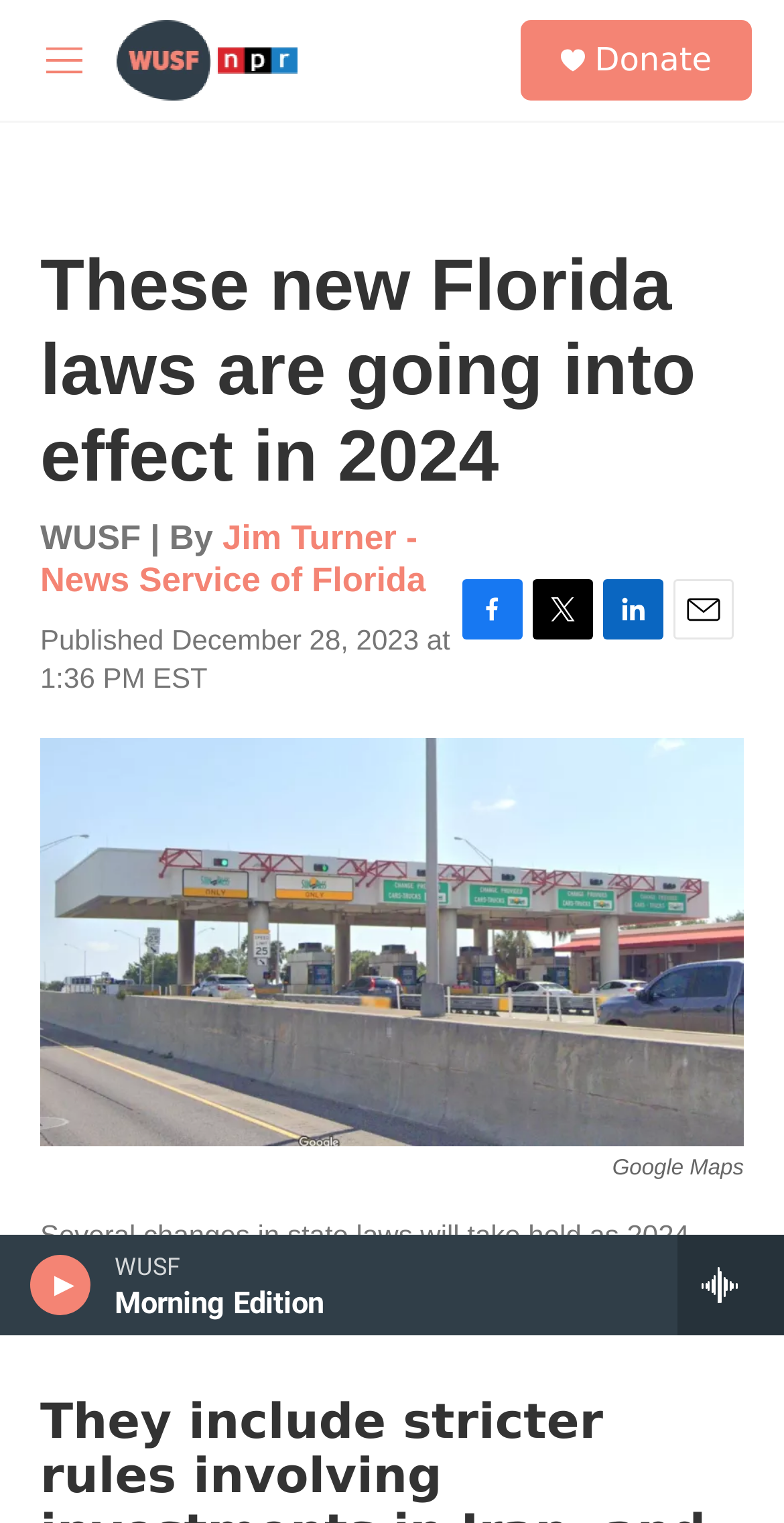Please determine the bounding box coordinates for the UI element described here. Use the format (top-left x, top-left y, bottom-right x, bottom-right y) with values bounded between 0 and 1: aria-label="home page"

[0.15, 0.013, 0.379, 0.066]